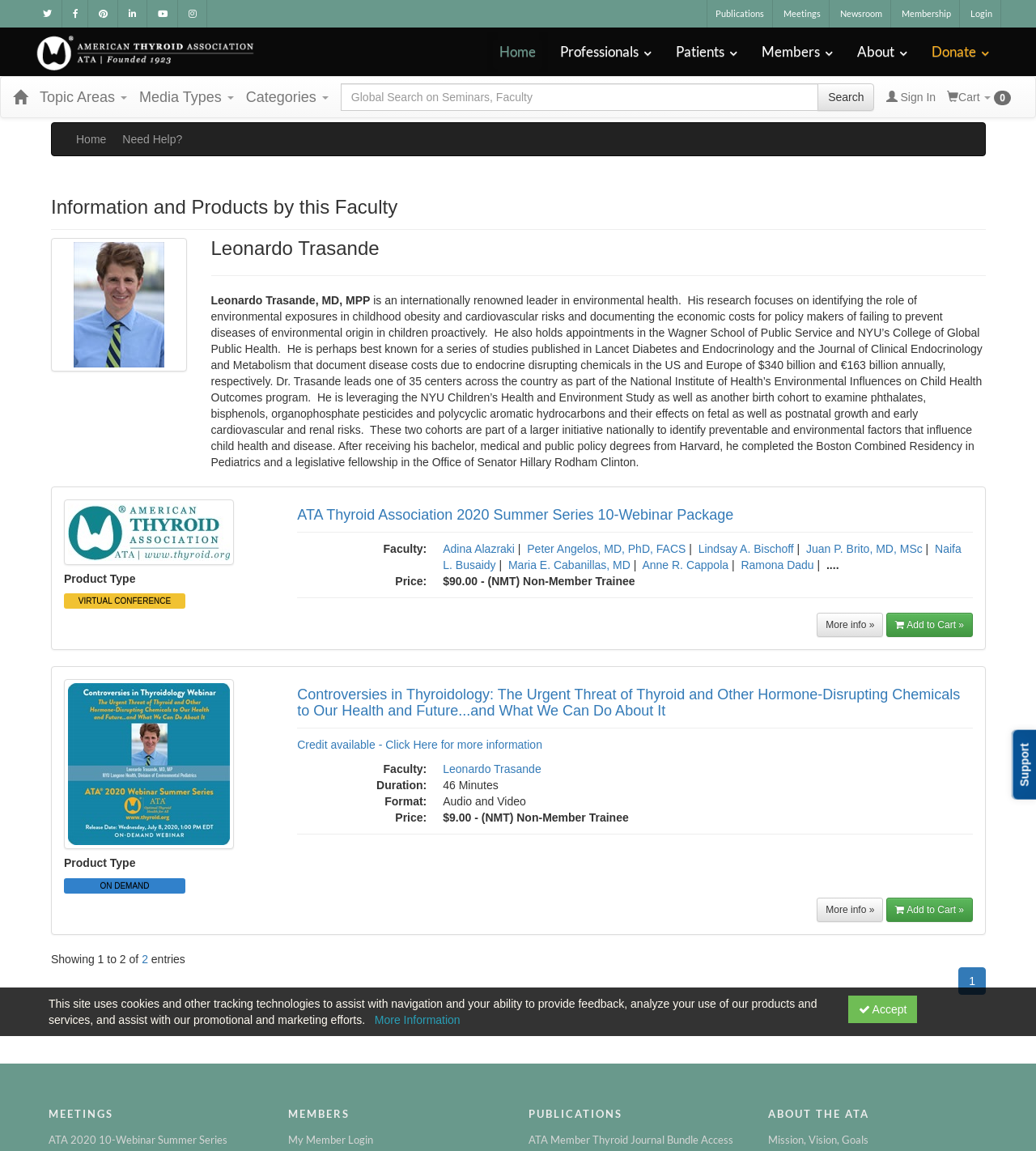What is the type of the product 'ATA Thyroid Association 2020 Summer Series 10-Webinar Package'?
Provide a comprehensive and detailed answer to the question.

I found the answer by looking at the description list of the product 'ATA Thyroid Association 2020 Summer Series 10-Webinar Package' and found the term 'VIRTUAL CONFERENCE' which is the type of the product.